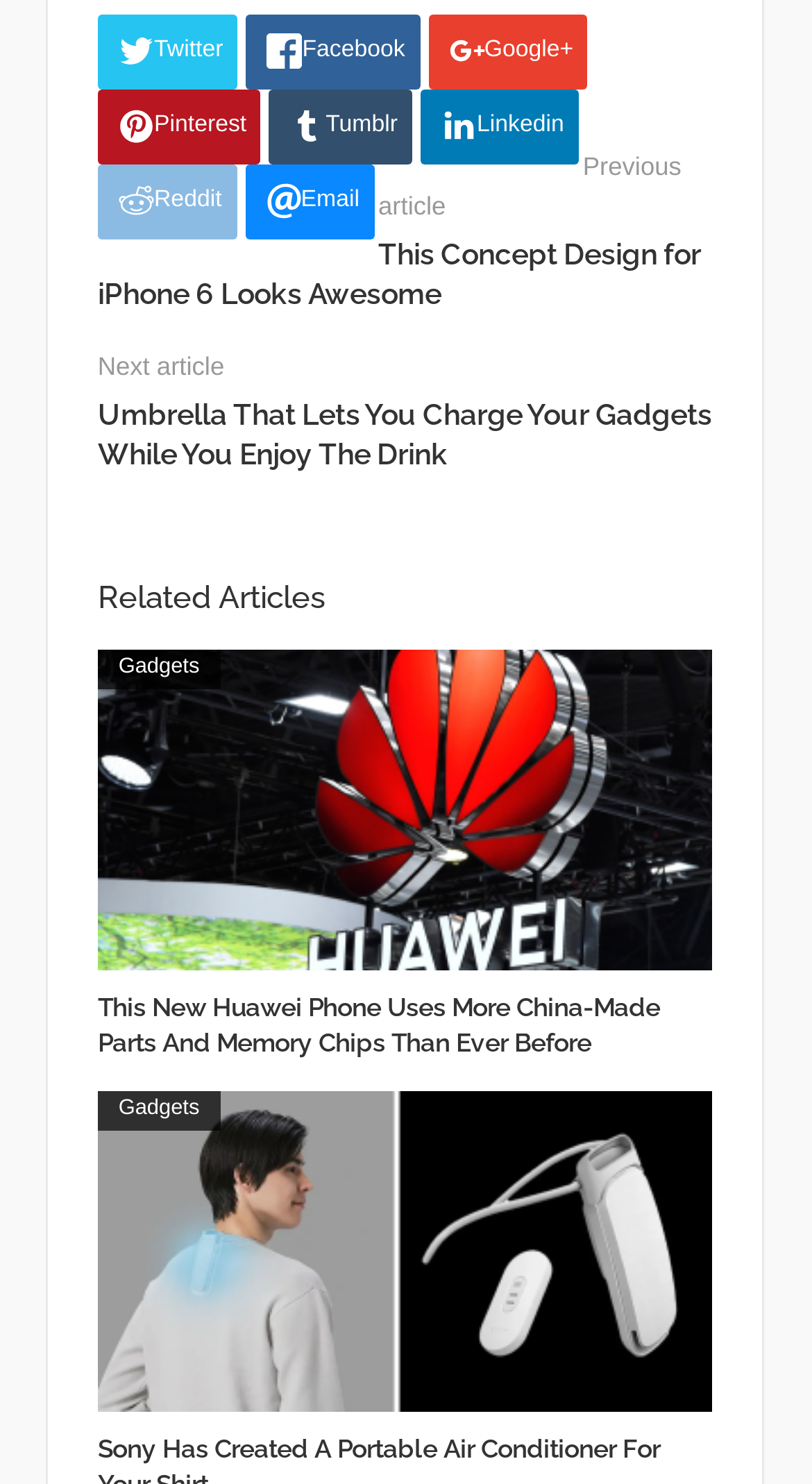Identify the bounding box coordinates necessary to click and complete the given instruction: "Share on Facebook".

[0.303, 0.009, 0.517, 0.06]